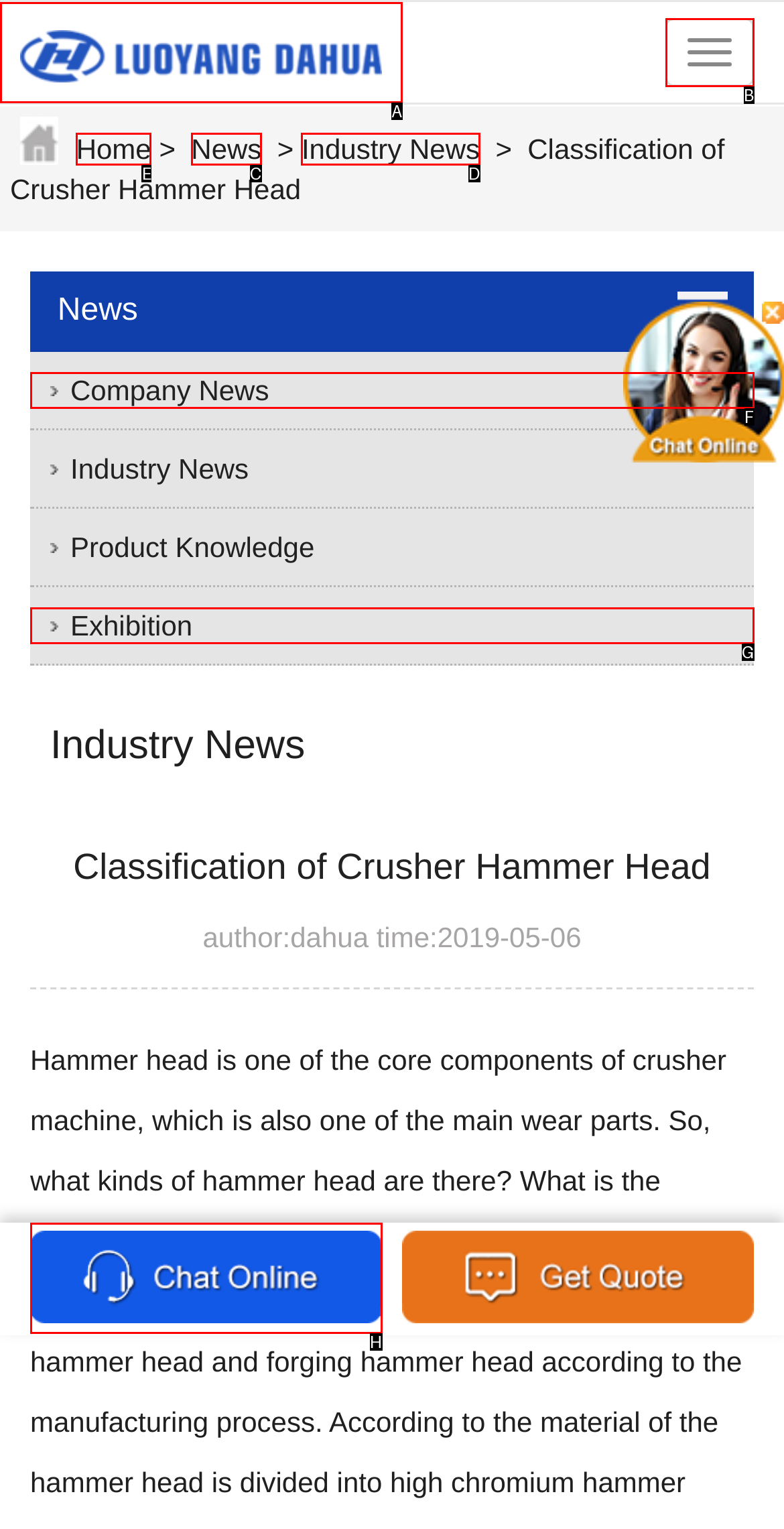What letter corresponds to the UI element to complete this task: Visit the home page
Answer directly with the letter.

E